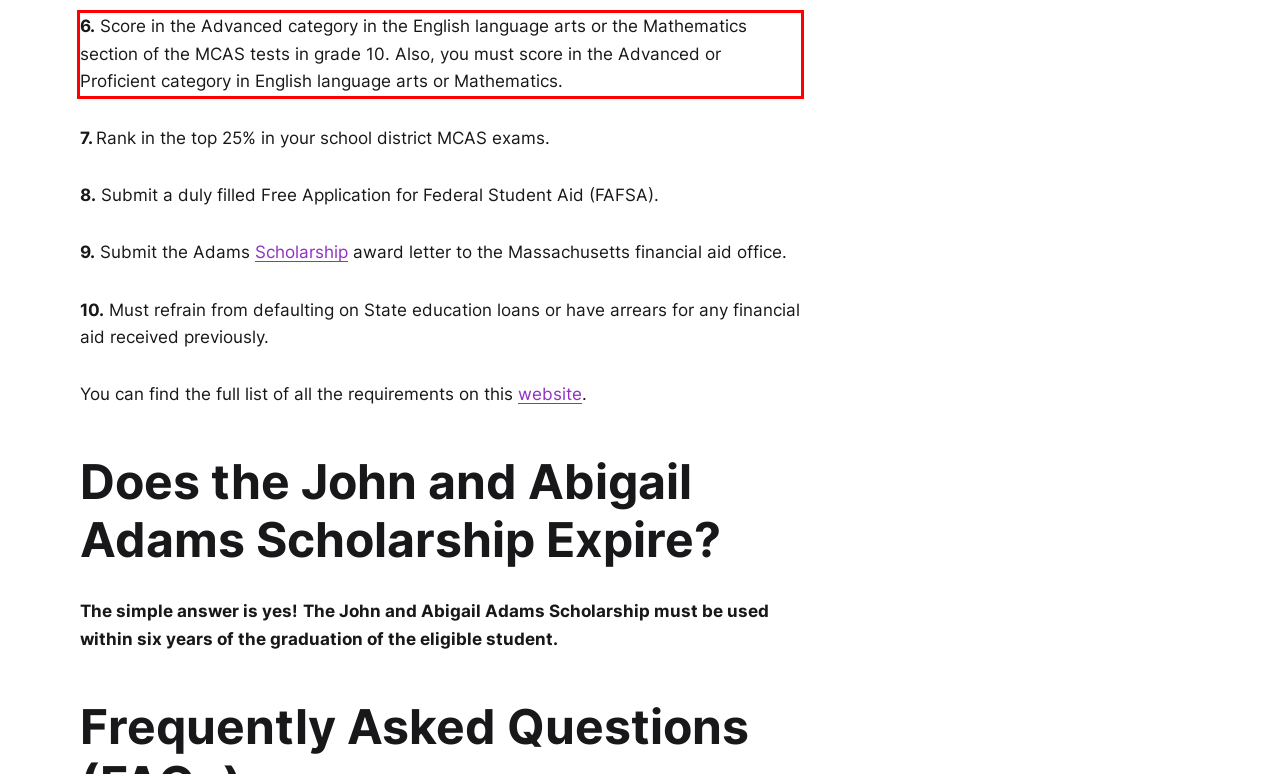Please analyze the provided webpage screenshot and perform OCR to extract the text content from the red rectangle bounding box.

6. Score in the Advanced category in the English language arts or the Mathematics section of the MCAS tests in grade 10. Also, you must score in the Advanced or Proficient category in English language arts or Mathematics.